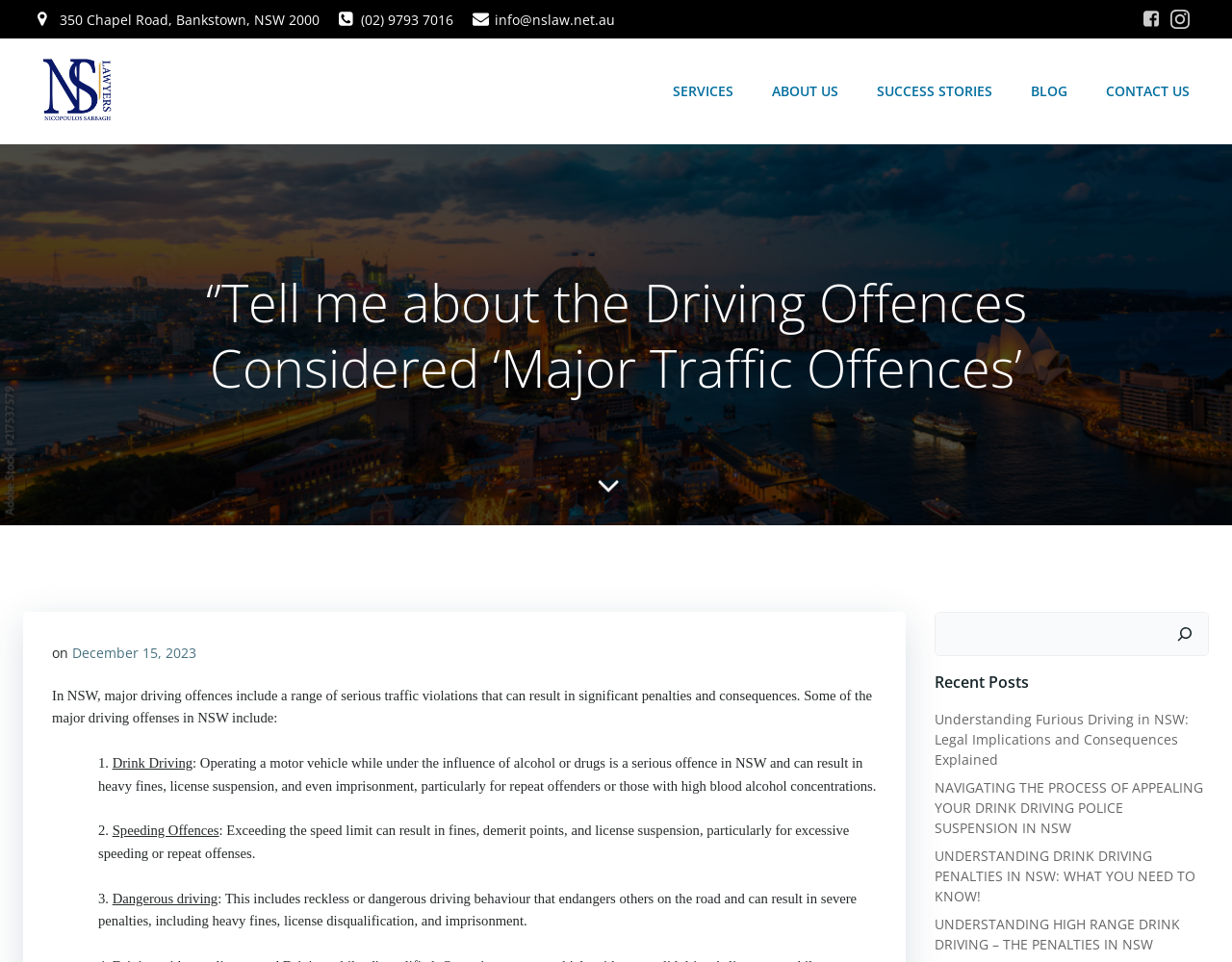Identify and provide the text of the main header on the webpage.

‘’Tell me about the Driving Offences Considered ‘Major Traffic Offences’